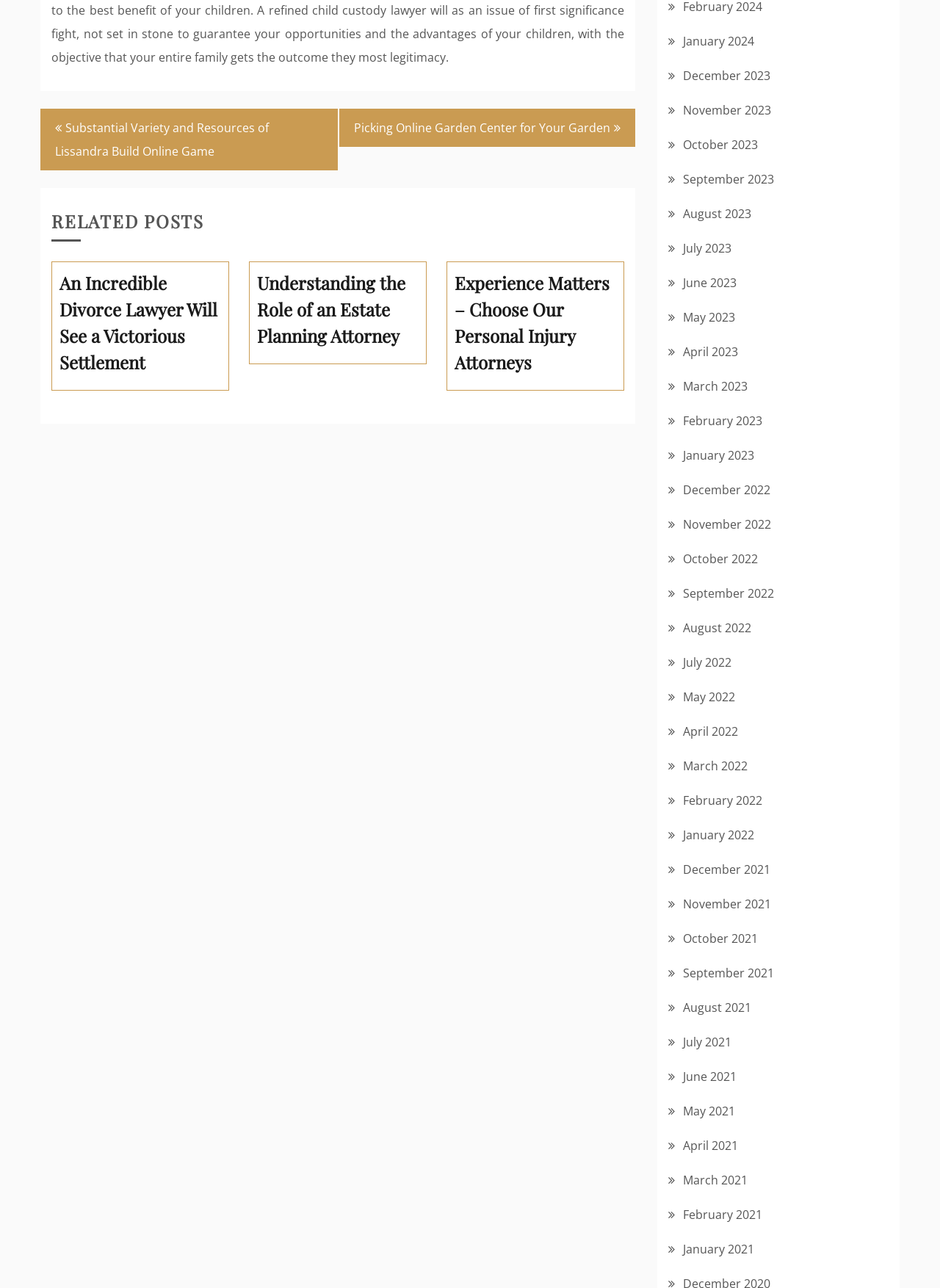Answer the question in a single word or phrase:
What is the purpose of the links in the navigation section?

To navigate to other posts